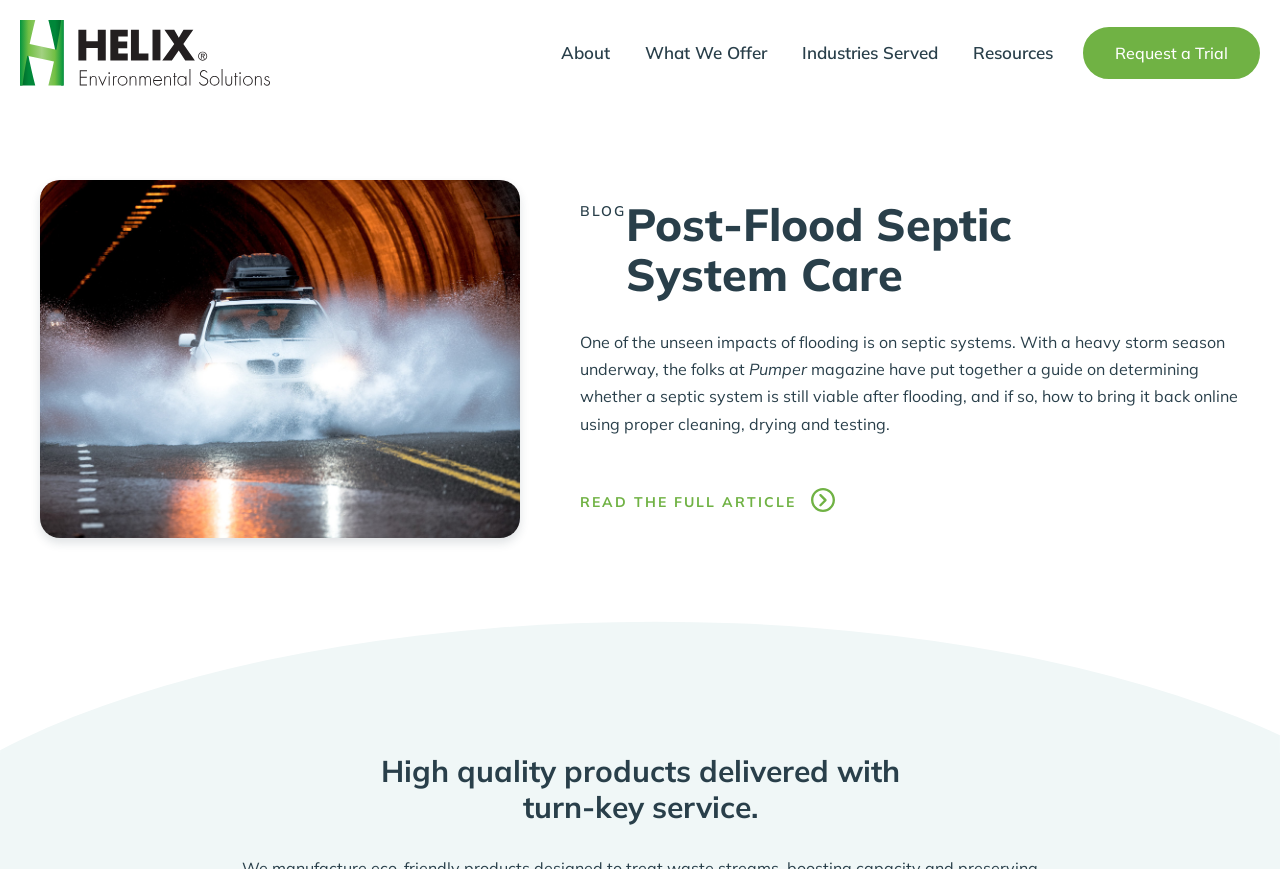Generate a thorough explanation of the webpage's elements.

The webpage is about a blog post titled "Post-Flood Septic System Care" from Helix Laboratories. At the top, there are several links, including "About", "What We Offer", "Industries Served", and "Resources", which are part of a menu. To the right of these links, there is a "Request a Trial" button.

Below the menu, there is a heading "BLOG" followed by the title of the blog post "Post-Flood Septic System Care". The blog post starts with a paragraph of text that discusses the impact of flooding on septic systems and introduces a guide from Pumper magazine on how to determine if a septic system is still viable after flooding and how to bring it back online.

To the right of the paragraph, there is a "READ THE FULL ARTICLE" link with an accompanying image. At the bottom of the page, there is a heading that reads "High quality products delivered with turn-key service."